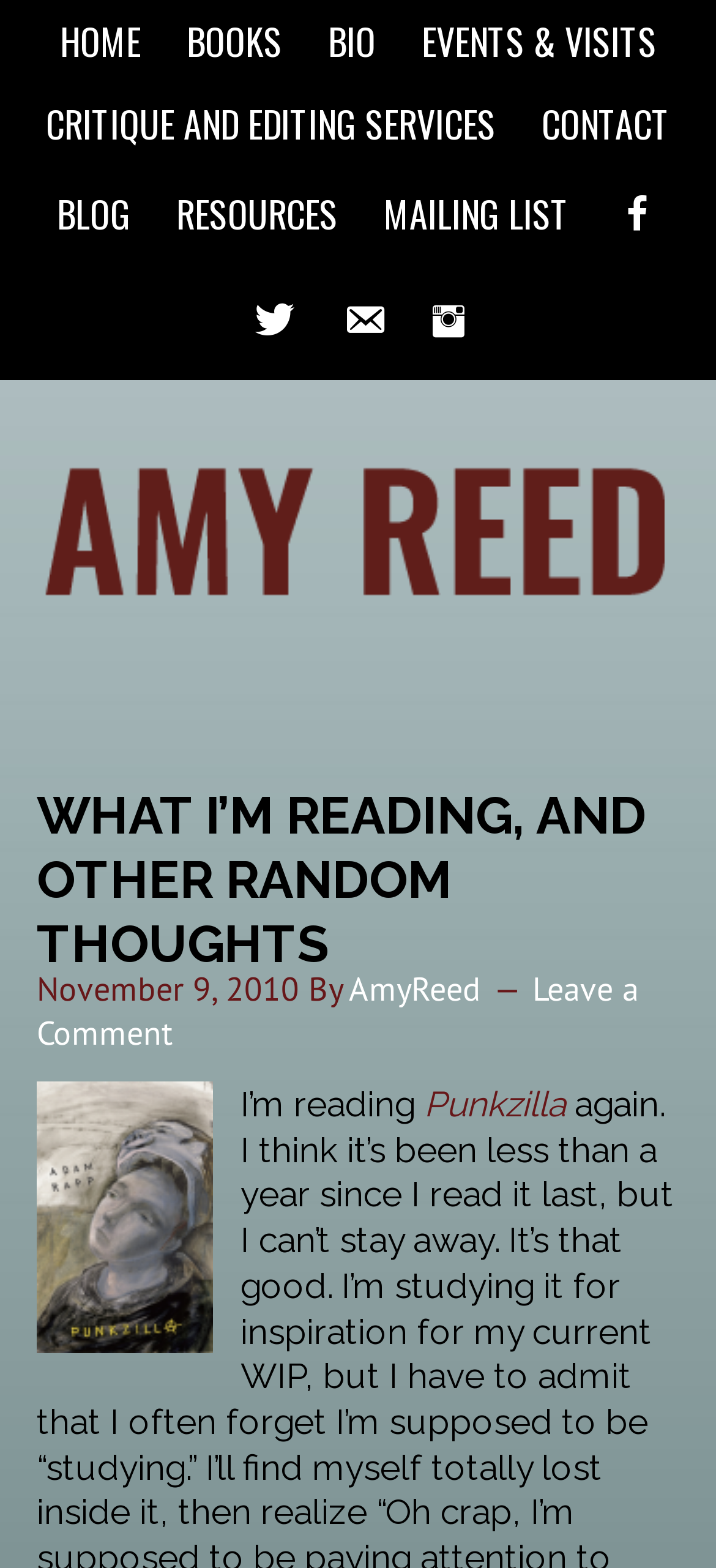Using the information from the screenshot, answer the following question thoroughly:
How many navigation links are there?

In the navigation section of the webpage, there are 9 links: 'HOME', 'BOOKS', 'BIO', 'EVENTS & VISITS', 'CRITIQUE AND EDITING SERVICES', 'CONTACT', 'BLOG', 'RESOURCES', and 'MAILING LIST'.